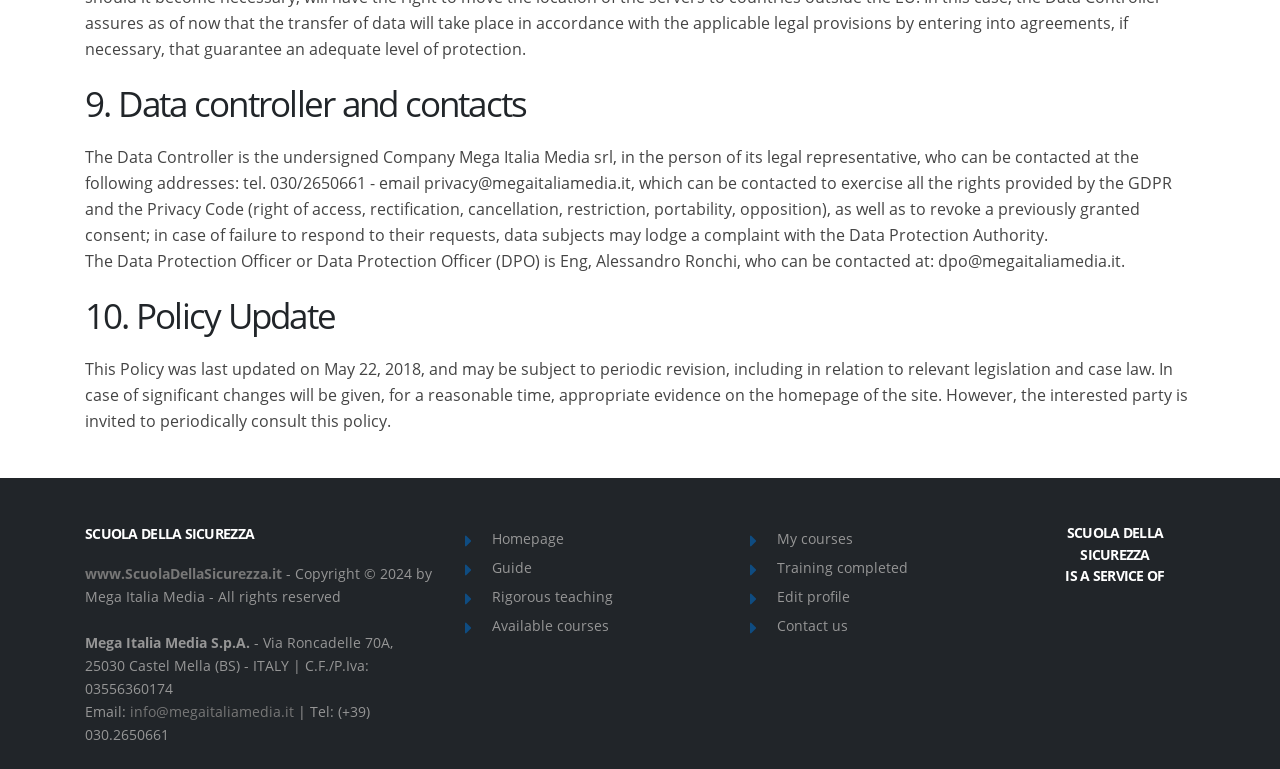Identify the coordinates of the bounding box for the element that must be clicked to accomplish the instruction: "Check availability and shipping".

None